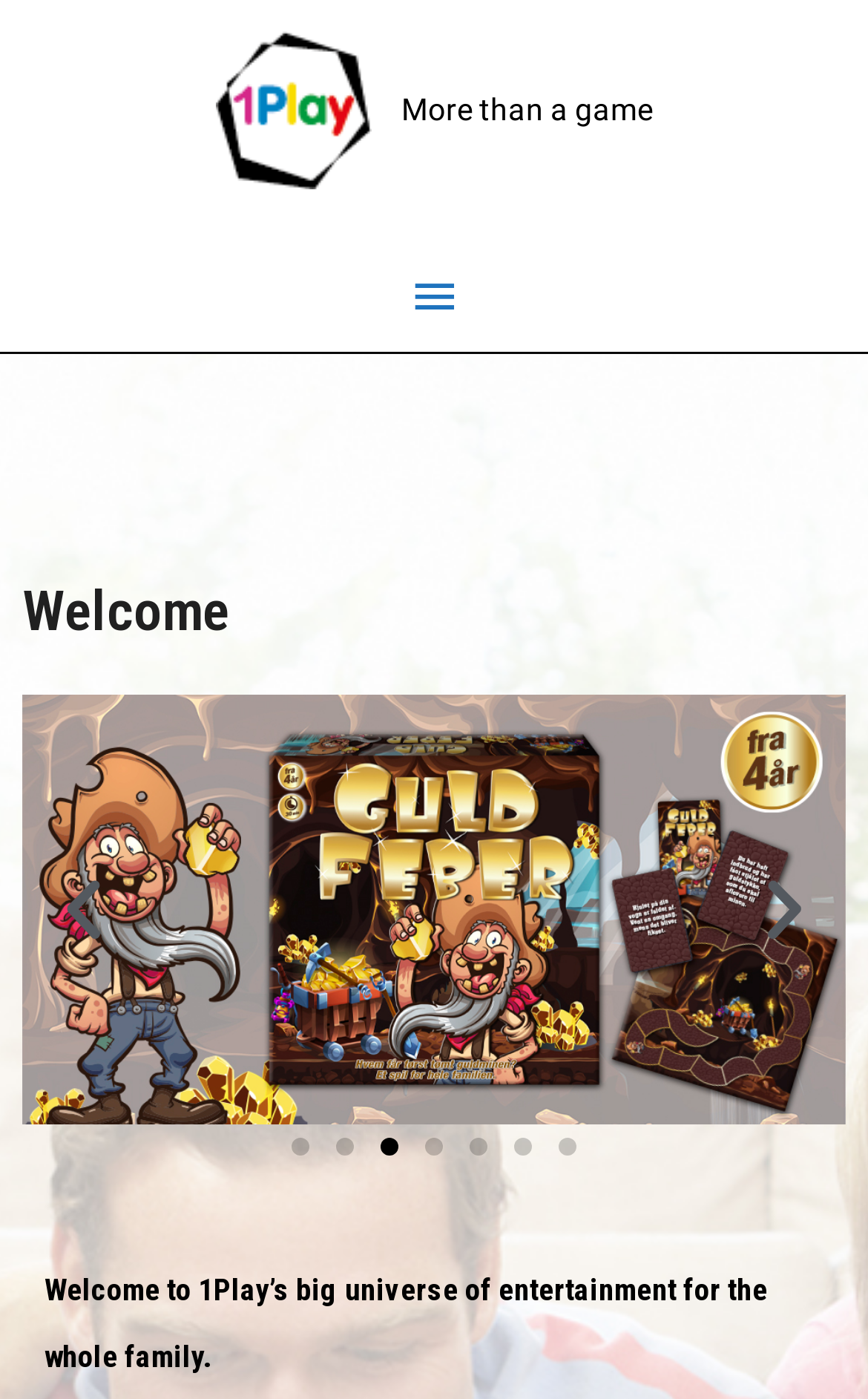Locate the bounding box of the UI element defined by this description: "Main Menu". The coordinates should be given as four float numbers between 0 and 1, formatted as [left, top, right, bottom].

[0.441, 0.174, 0.559, 0.252]